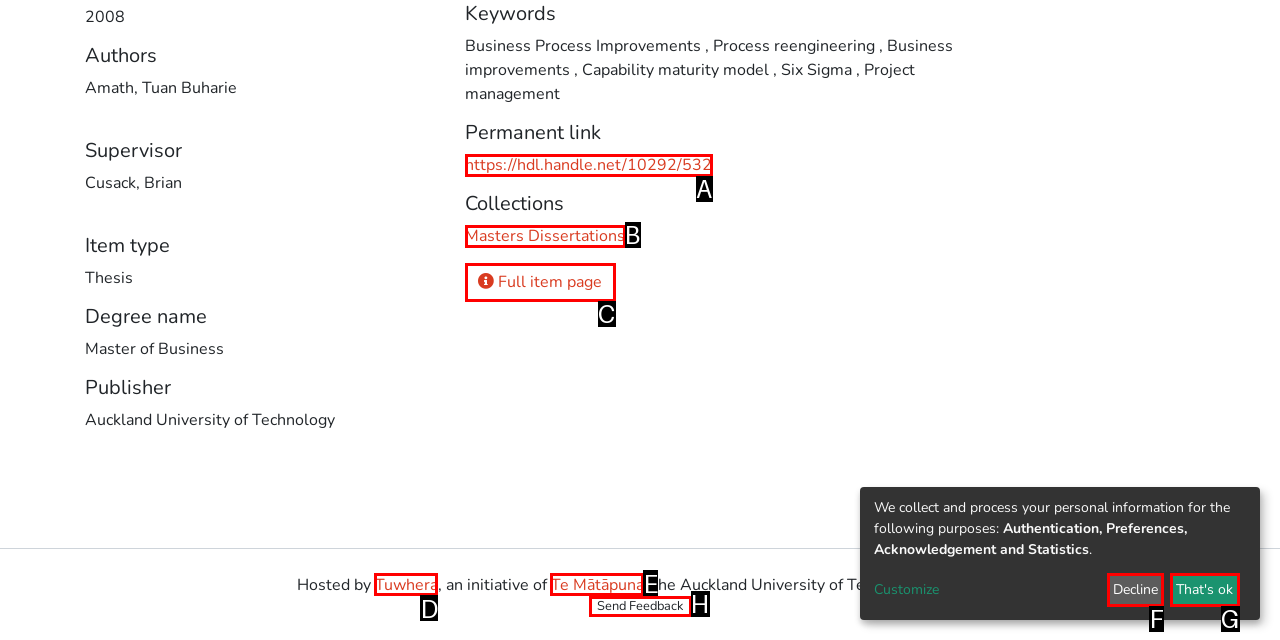Select the letter that corresponds to the UI element described as: Send Feedback
Answer by providing the letter from the given choices.

H